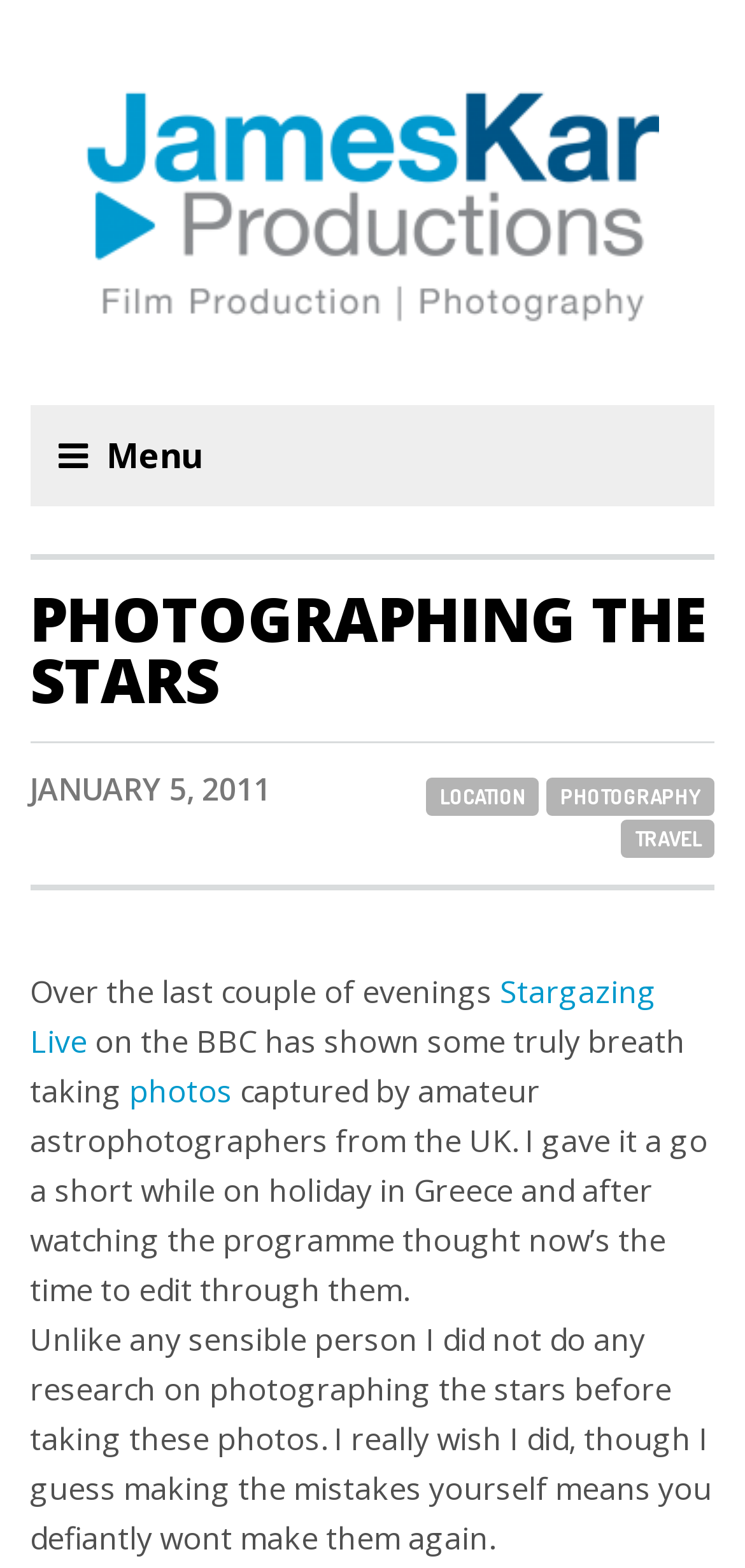Give a one-word or phrase response to the following question: What is the date of the blog post?

JANUARY 5, 2011